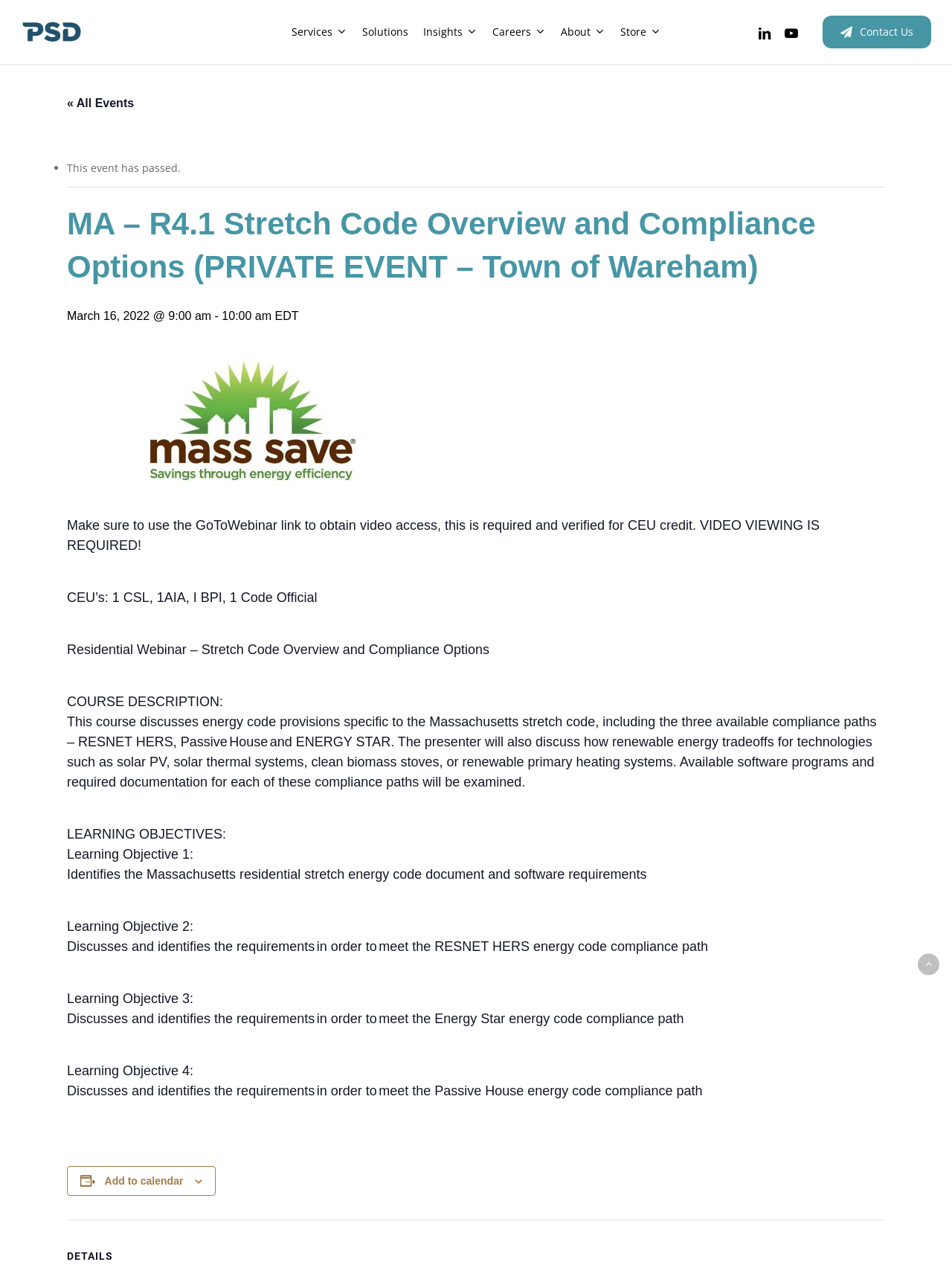Can you determine the bounding box coordinates of the area that needs to be clicked to fulfill the following instruction: "Add to calendar"?

[0.11, 0.929, 0.192, 0.938]